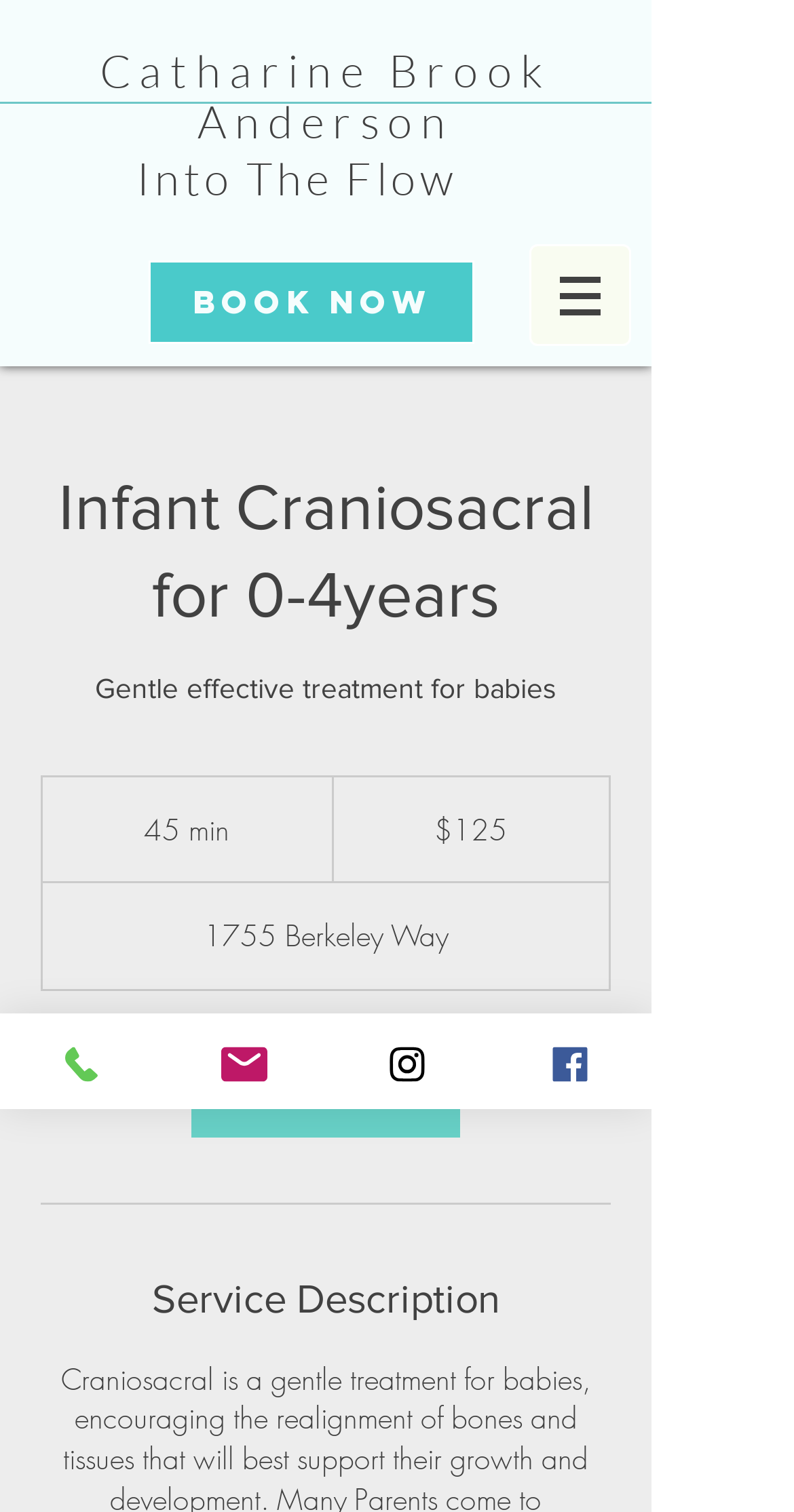Give the bounding box coordinates for this UI element: "BOOK NOW". The coordinates should be four float numbers between 0 and 1, arranged as [left, top, right, bottom].

[0.187, 0.172, 0.597, 0.227]